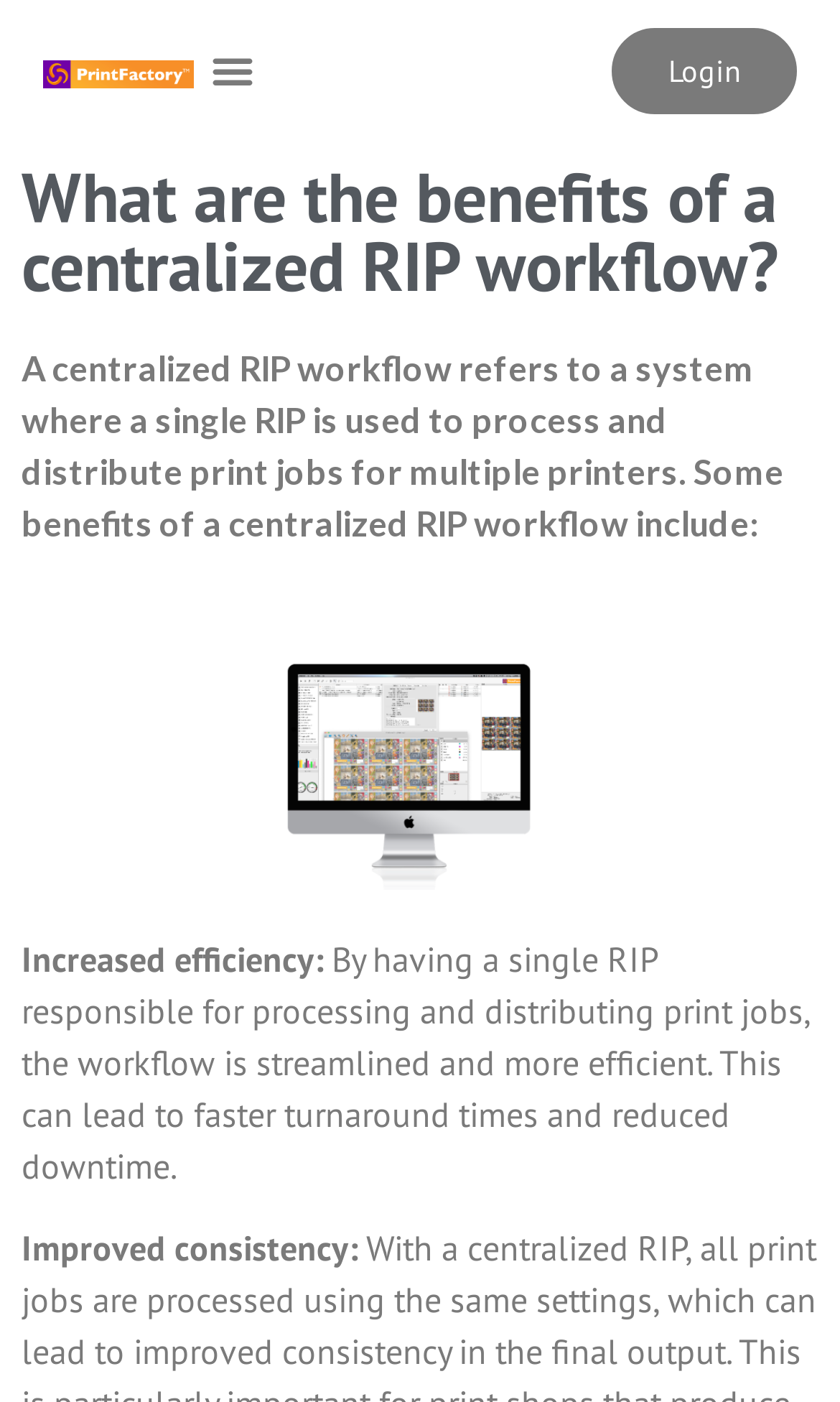What is the purpose of the 'Menu Toggle' button?
Refer to the screenshot and answer in one word or phrase.

To toggle the menu